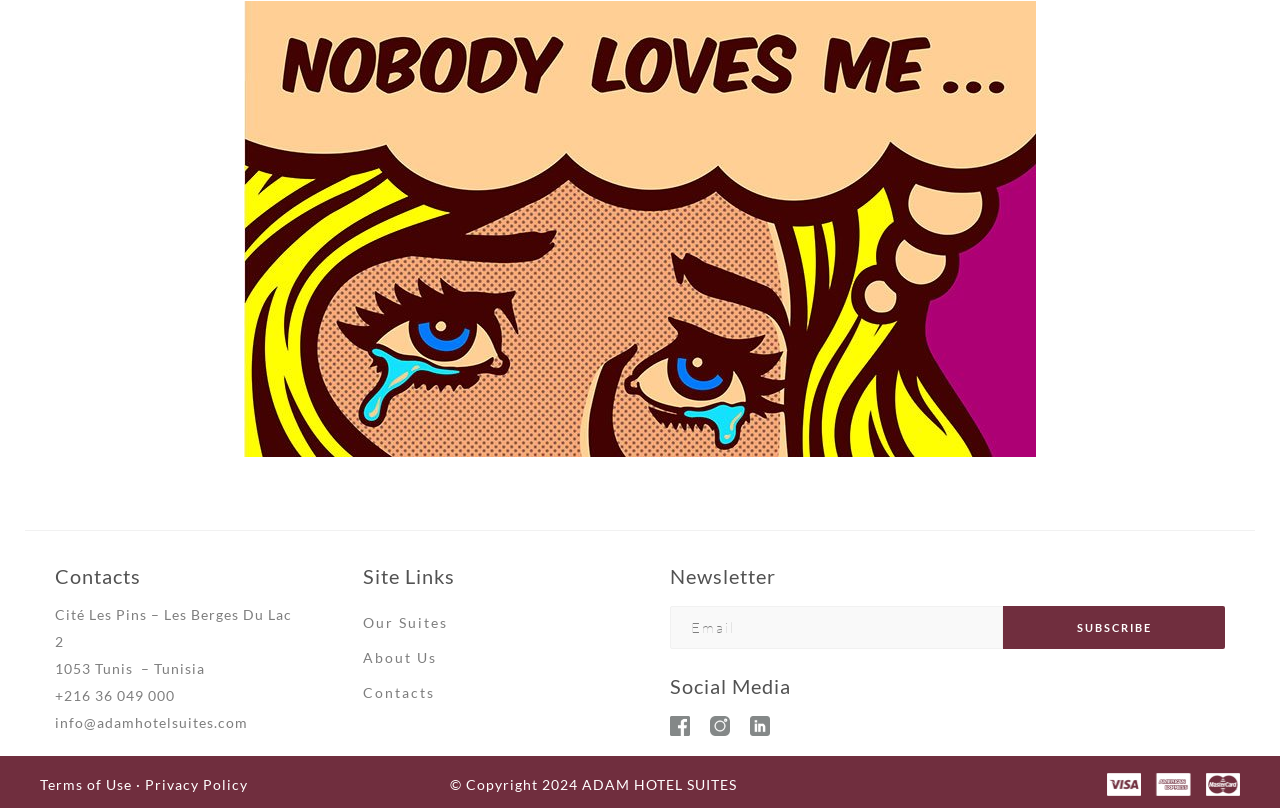What is the copyright year of ADAM HOTEL SUITES?
Provide a detailed answer to the question, using the image to inform your response.

I found the copyright year by looking at the static text elements at the bottom of the page, which provides the copyright information.